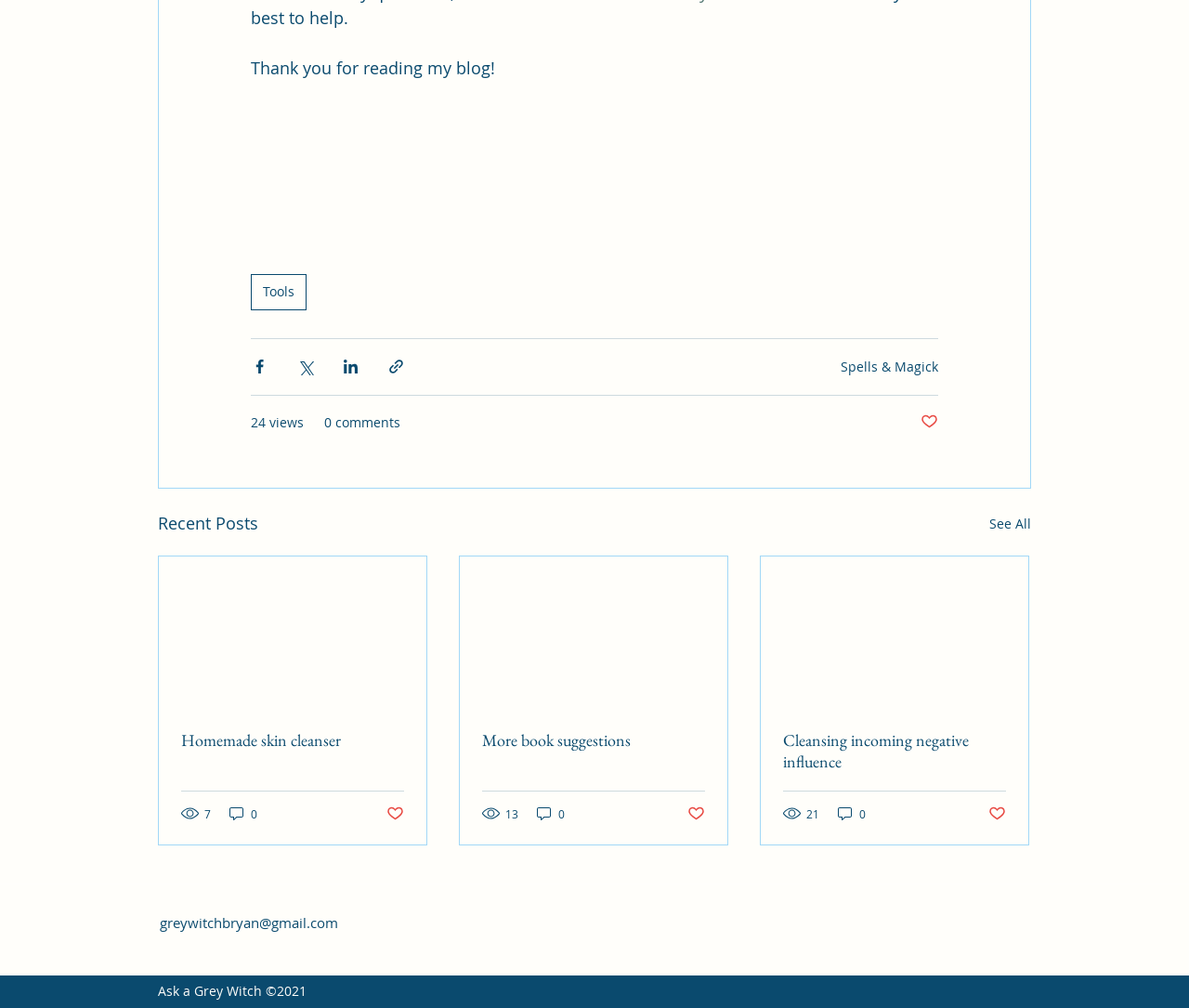Highlight the bounding box coordinates of the element that should be clicked to carry out the following instruction: "Read the article 'Homemade skin cleanser'". The coordinates must be given as four float numbers ranging from 0 to 1, i.e., [left, top, right, bottom].

[0.152, 0.723, 0.34, 0.744]